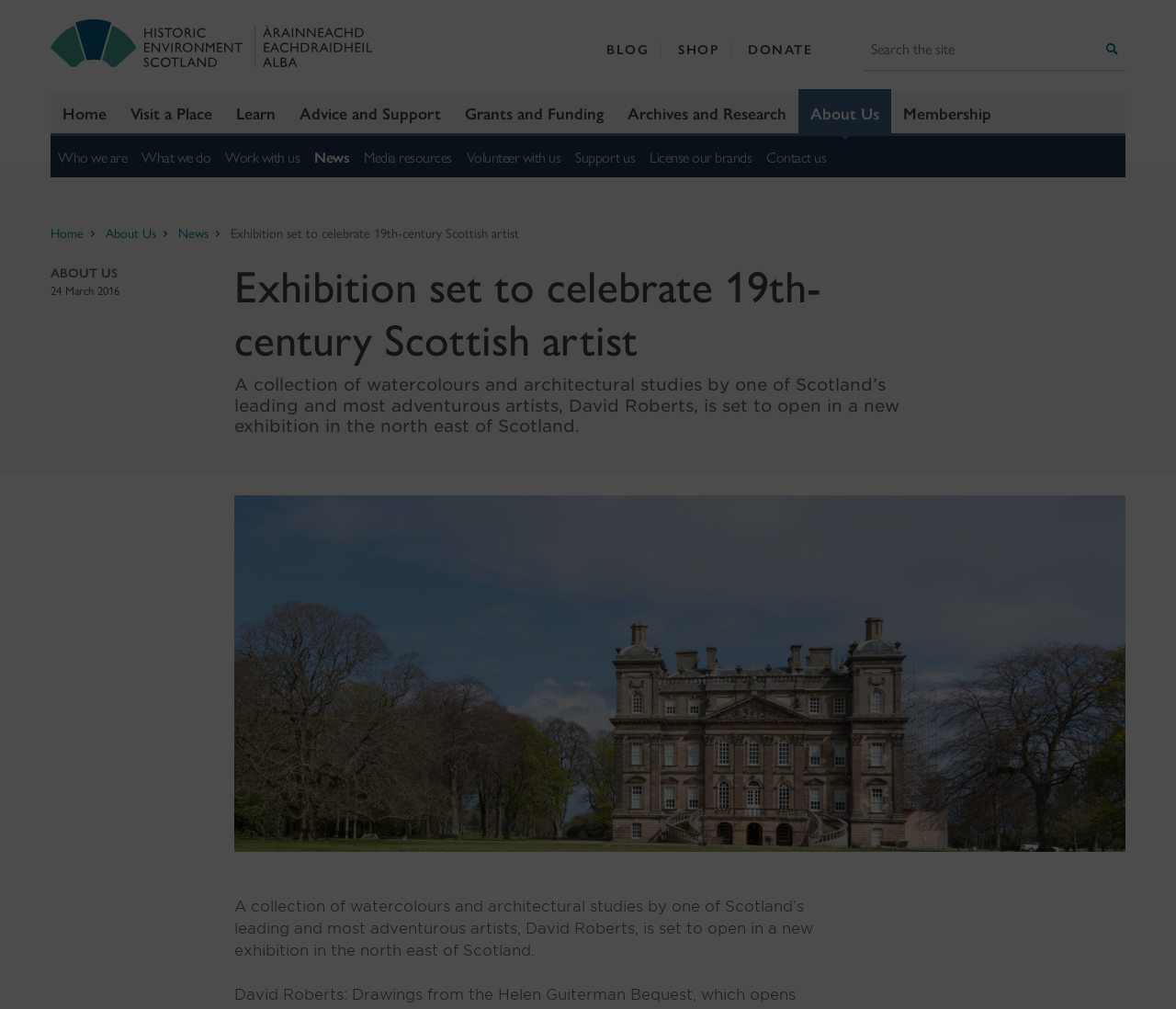Describe all significant elements and features of the webpage.

This webpage is about an exhibition celebrating the 19th-century Scottish artist David Roberts, organized by Historic Environment Scotland (HES). 

At the top left corner, there is a Historic Environment Scotland logo. Next to it, there is a search box with a search button on its right side. 

Below the logo and search box, there is a navigation menu with links to various sections of the website, including 'Home', 'Visit a Place', 'Learn', 'Advice and Support', 'Grants and Funding', 'Archives and Research', and 'About Us'. 

Further down, there is another set of links, including 'Who we are', 'What we do', 'Work with us', 'News', 'Media resources', 'Volunteer with us', 'Support us', 'License our brands', and 'Contact us'. 

On the top right side, there are three prominent links: 'Membership', 'BLOG', 'SHOP', and 'DONATE'. 

The main content of the webpage is about the exhibition, which features a collection of watercolours and architectural studies by David Roberts.